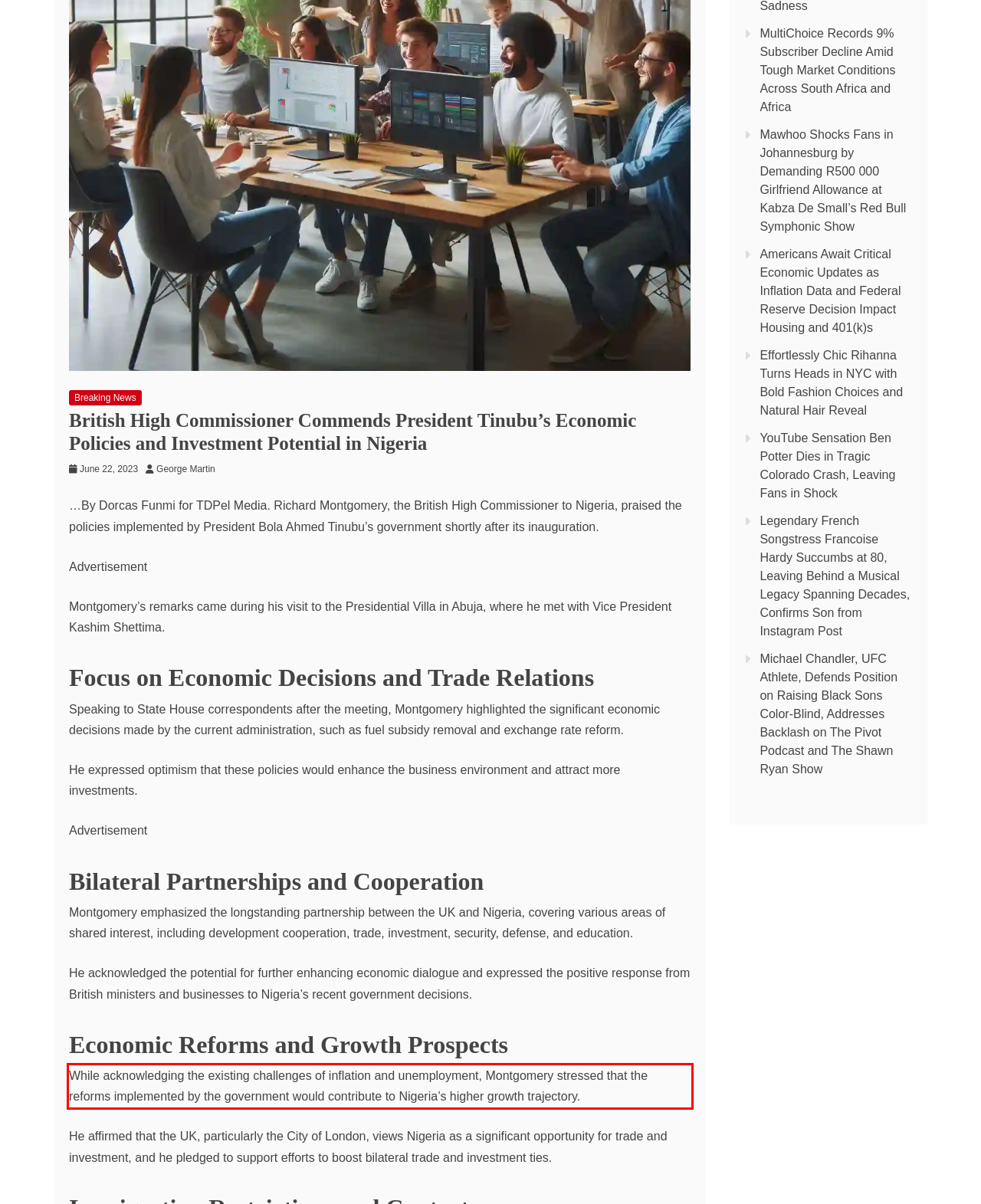Given a screenshot of a webpage with a red bounding box, please identify and retrieve the text inside the red rectangle.

While acknowledging the existing challenges of inflation and unemployment, Montgomery stressed that the reforms implemented by the government would contribute to Nigeria’s higher growth trajectory.